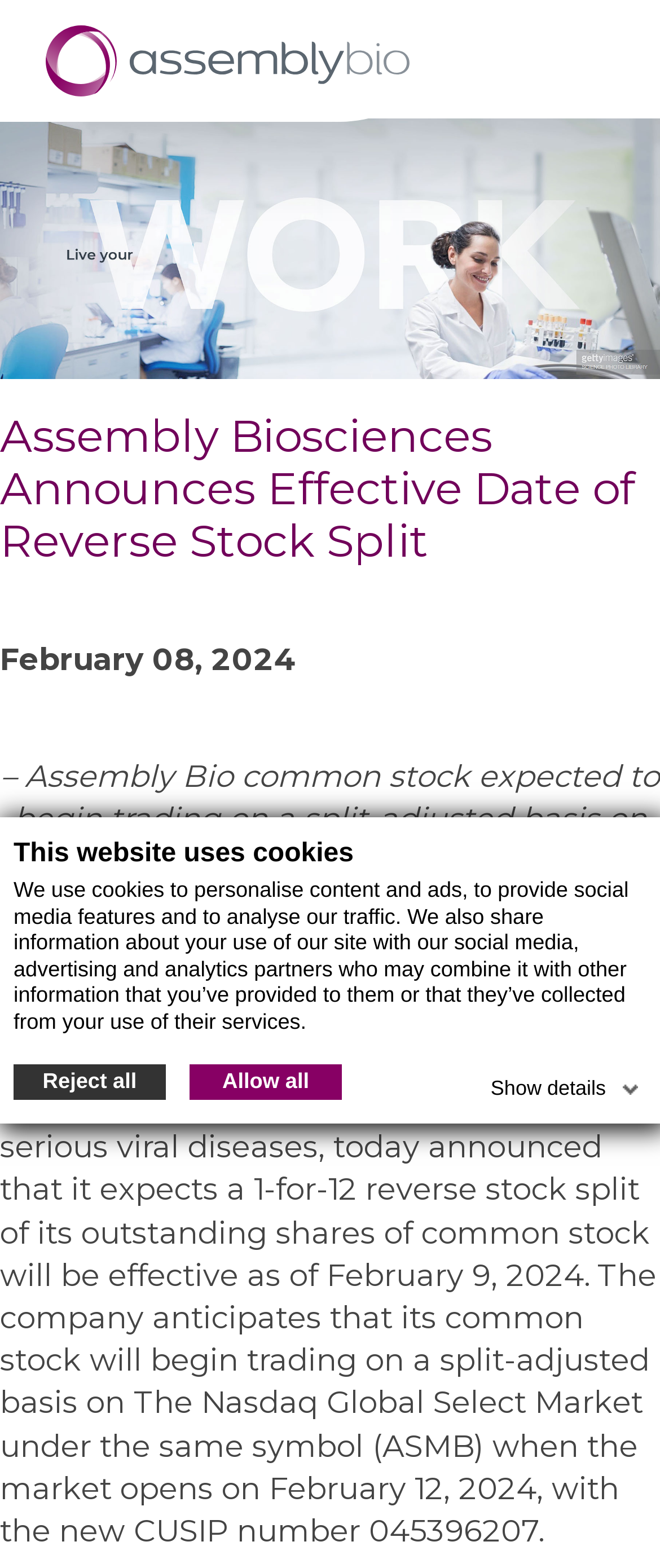What is the company developing?
Look at the image and answer with only one word or phrase.

Innovative antiviral therapeutics